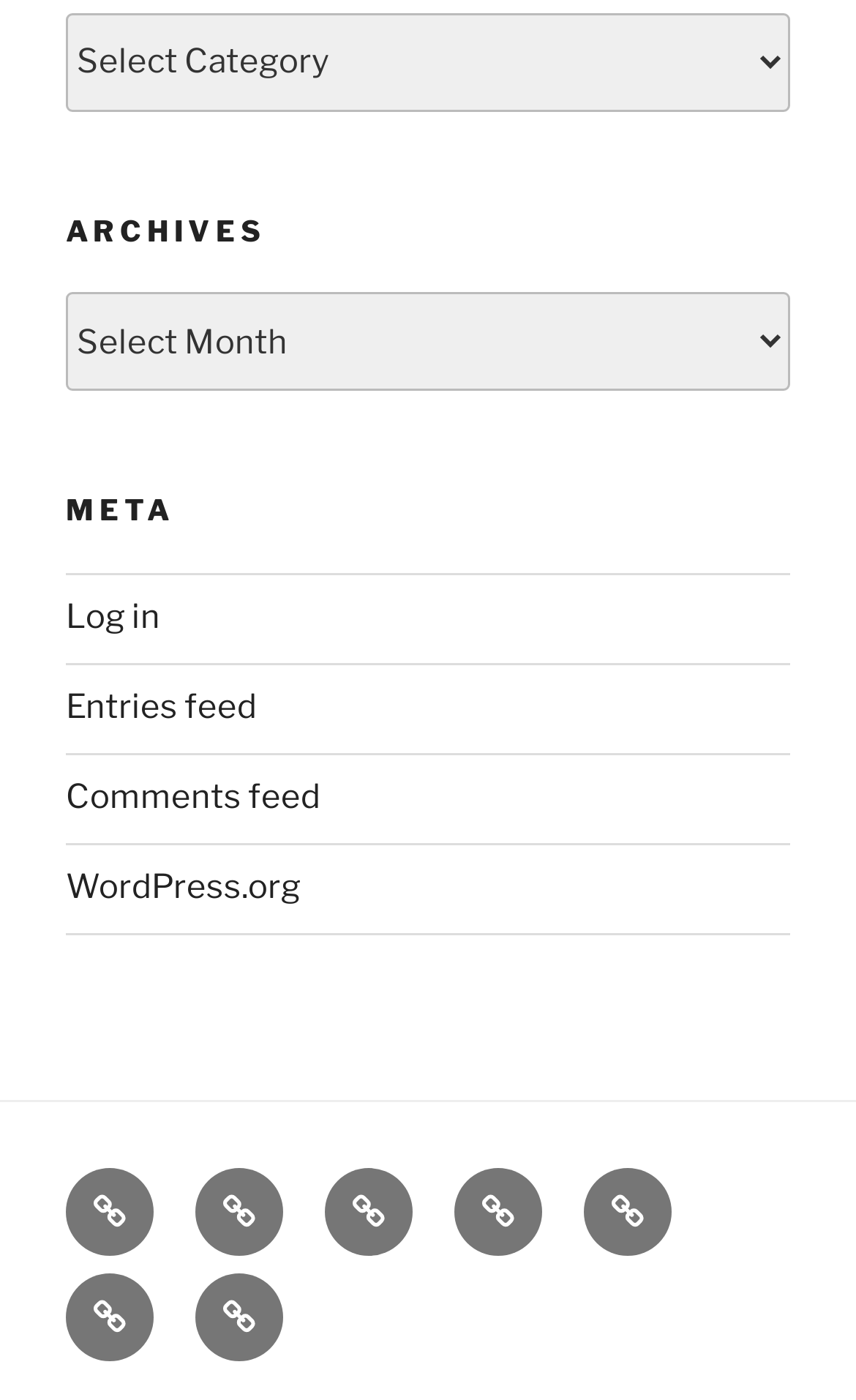Please locate the bounding box coordinates of the element's region that needs to be clicked to follow the instruction: "Select a category". The bounding box coordinates should be provided as four float numbers between 0 and 1, i.e., [left, top, right, bottom].

[0.077, 0.009, 0.923, 0.079]